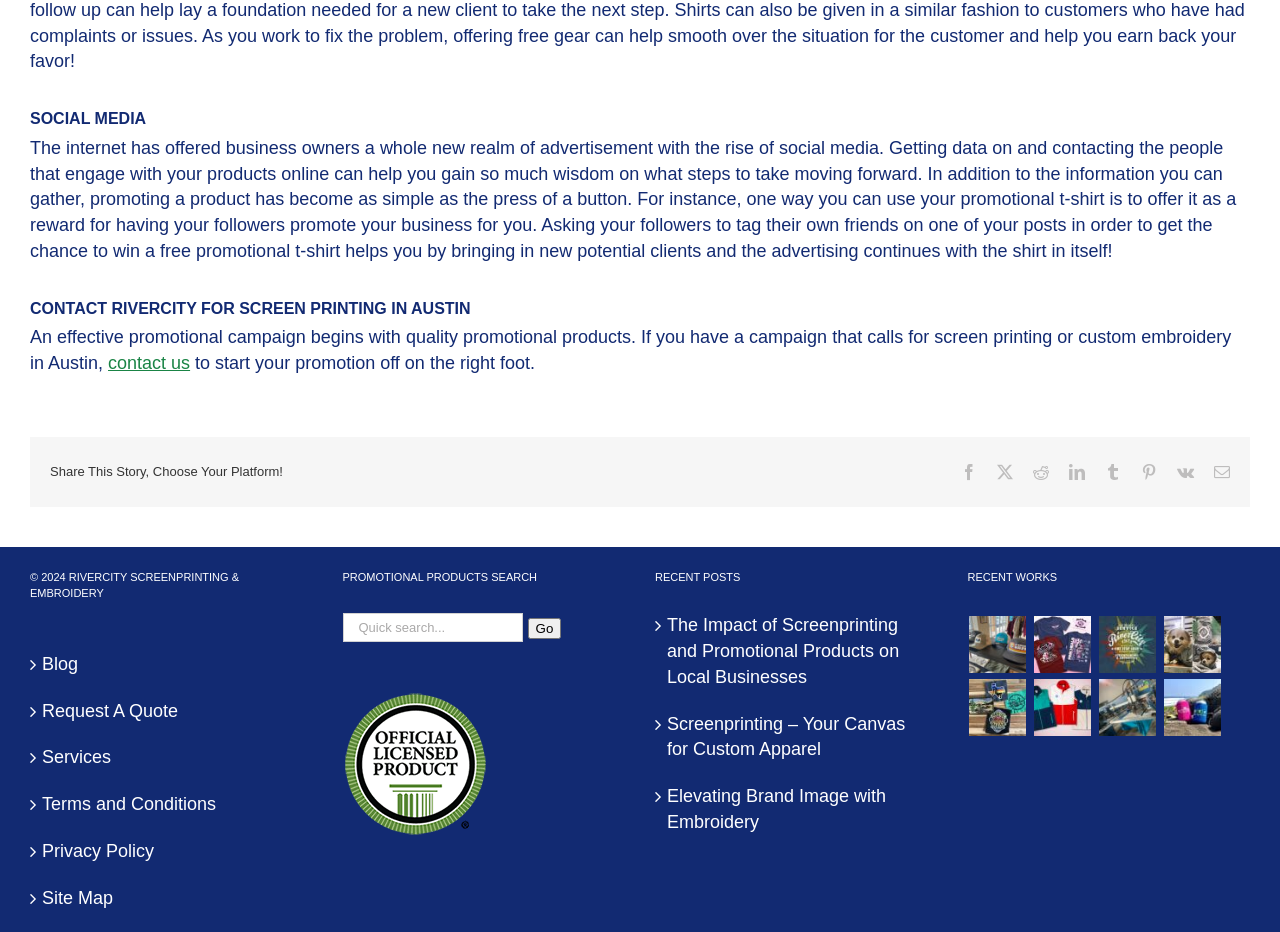What social media platforms can I share this story on? Examine the screenshot and reply using just one word or a brief phrase.

Multiple platforms